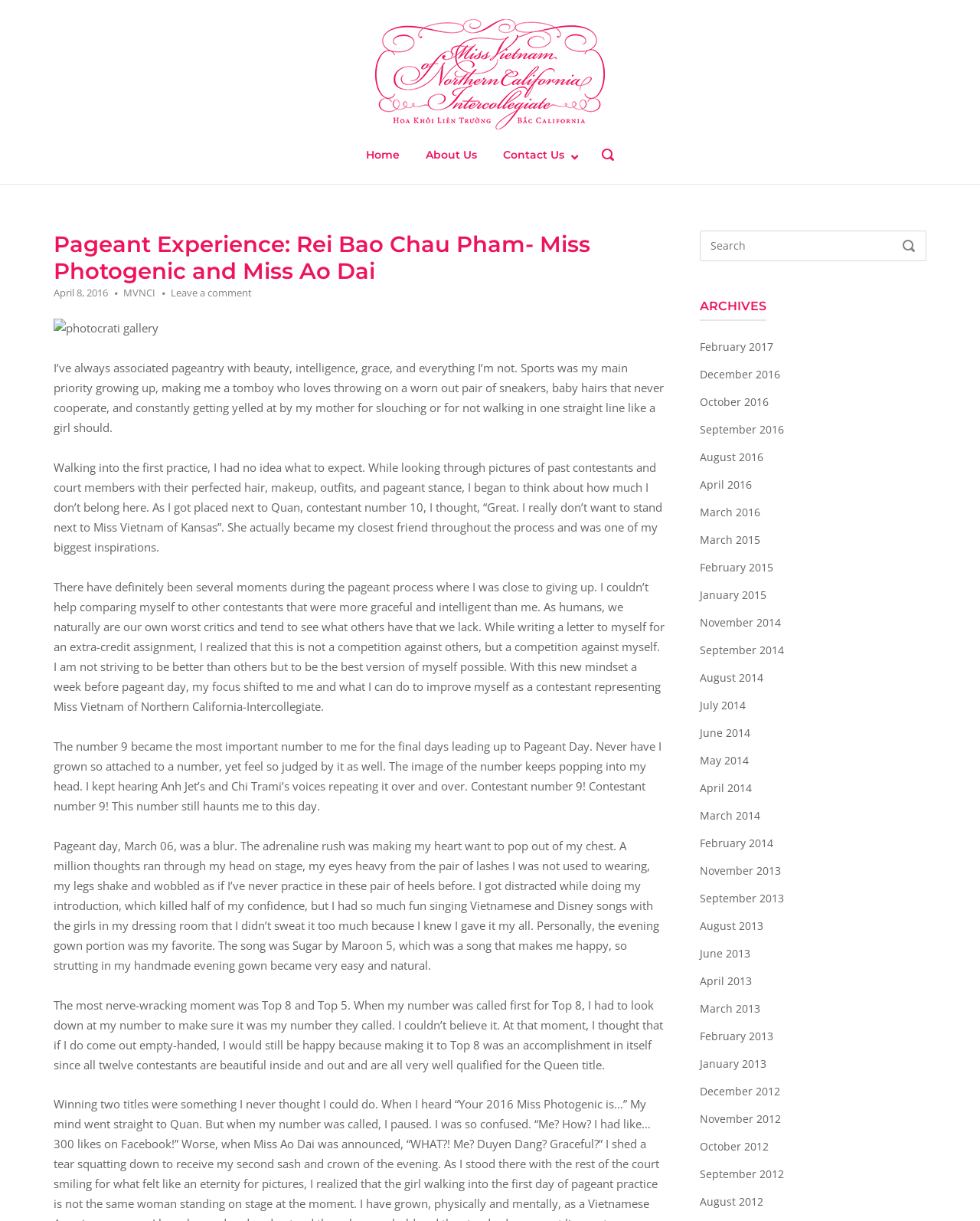Predict the bounding box coordinates of the UI element that matches this description: "Leave a comment". The coordinates should be in the format [left, top, right, bottom] with each value between 0 and 1.

[0.174, 0.234, 0.257, 0.245]